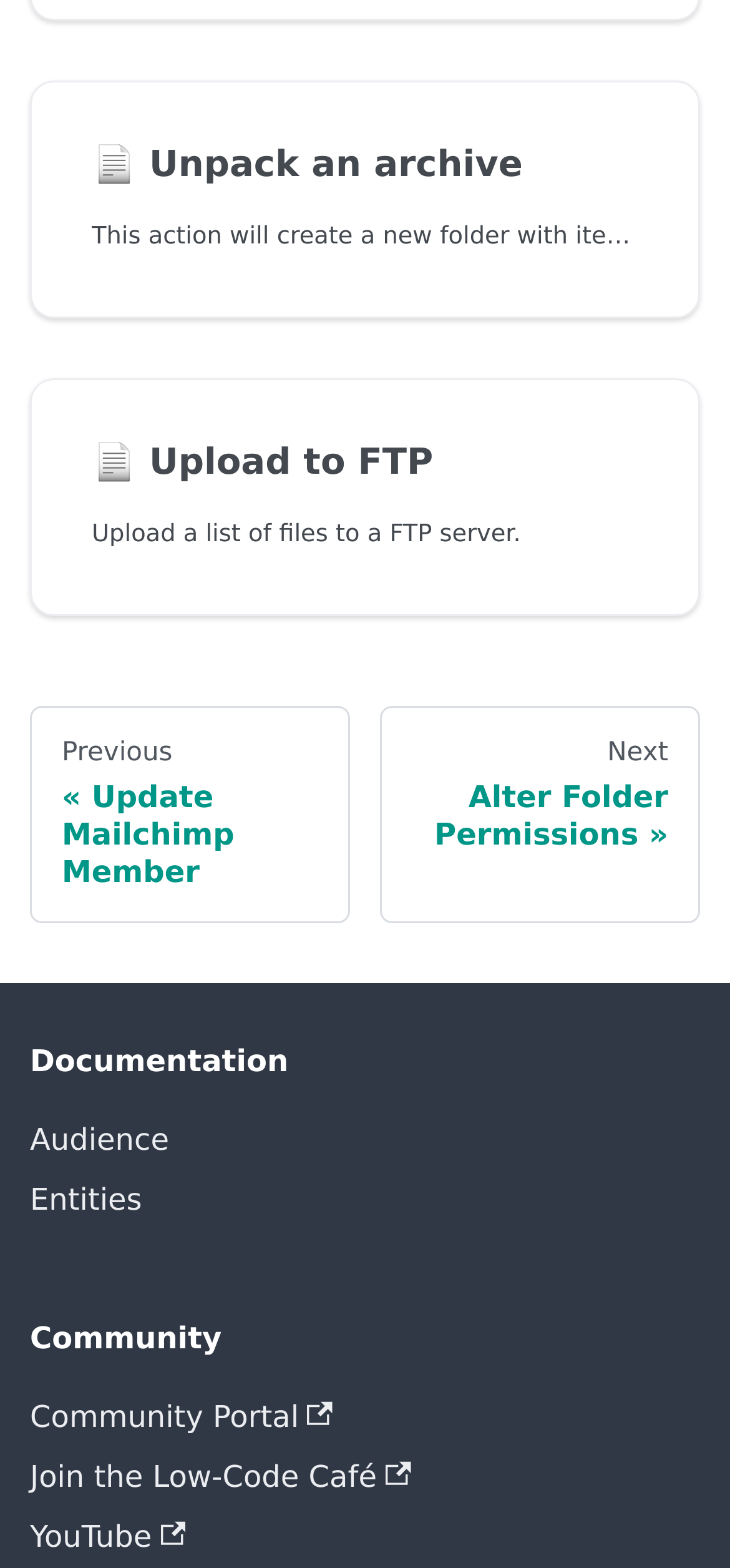Please find the bounding box coordinates of the clickable region needed to complete the following instruction: "upload to FTP". The bounding box coordinates must consist of four float numbers between 0 and 1, i.e., [left, top, right, bottom].

[0.041, 0.241, 0.959, 0.393]